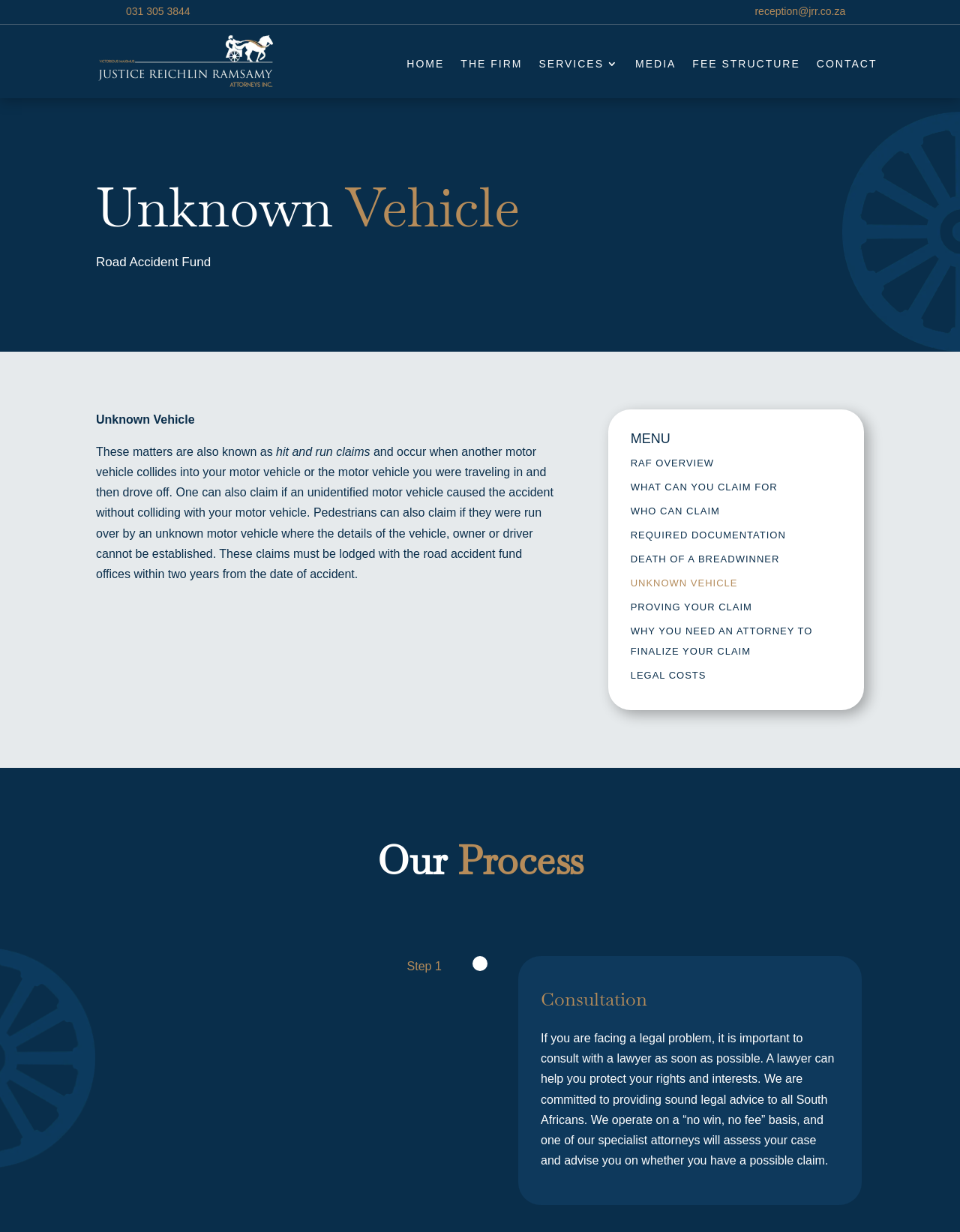Determine the bounding box coordinates of the target area to click to execute the following instruction: "Navigate to the HOME page."

[0.424, 0.047, 0.463, 0.062]